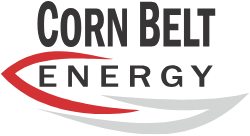What does the logo convey?
Look at the image and respond with a one-word or short-phrase answer.

Professionalism and innovation